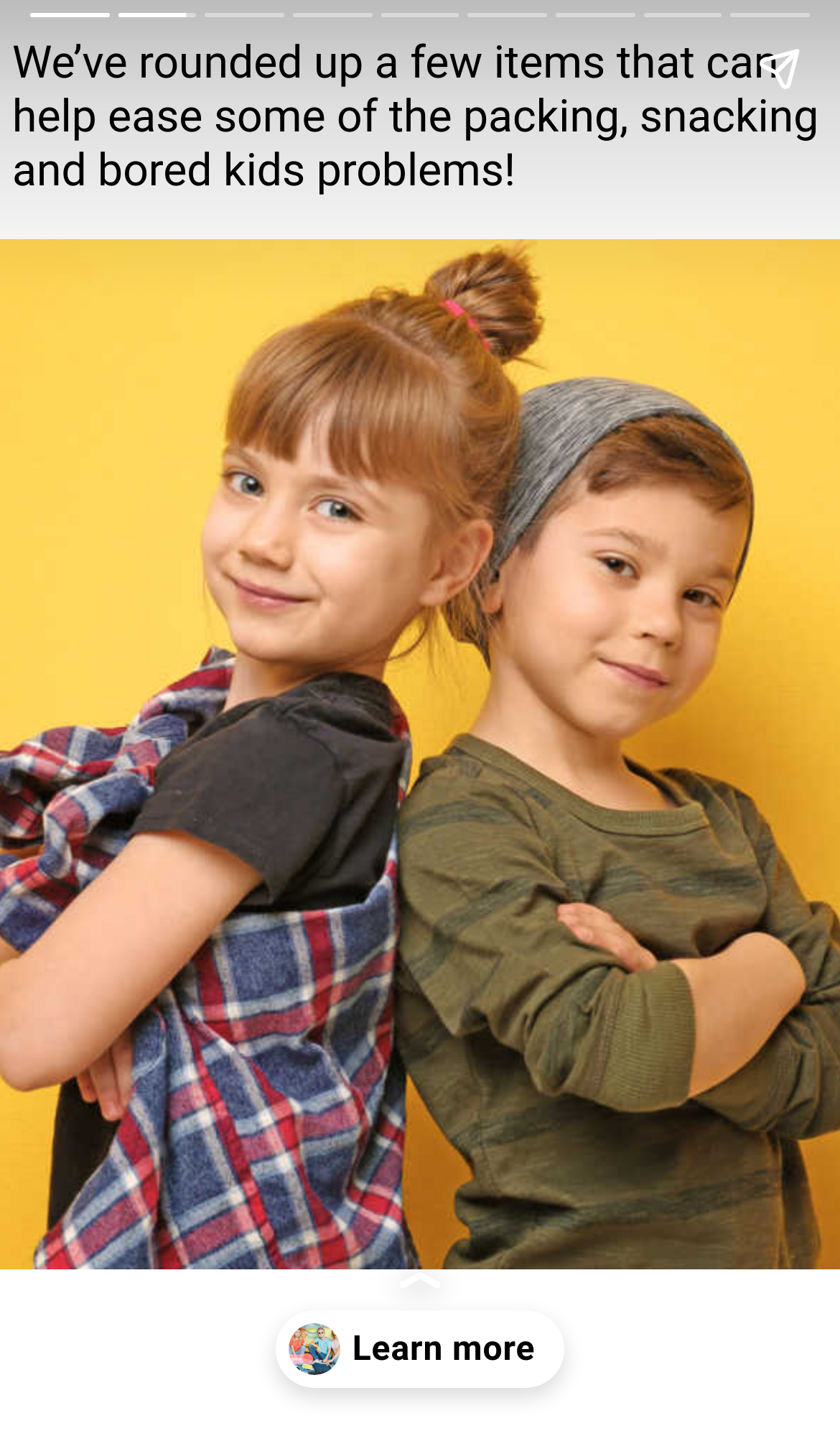What is the purpose of the 'Learn more' button?
Please provide a single word or phrase based on the screenshot.

To learn more about the cookies